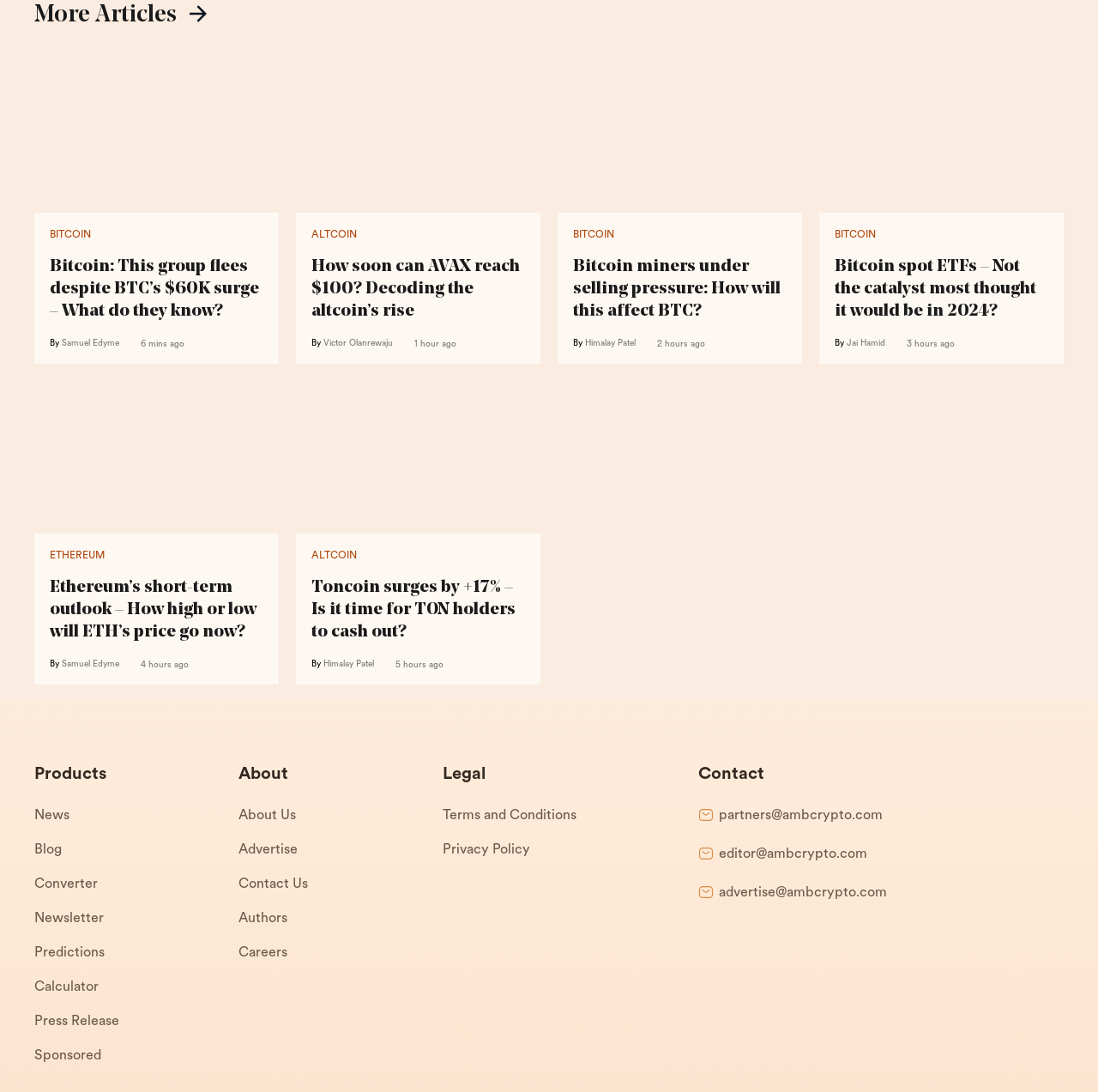What is the category of the article 'Toncoin surge'?
Based on the image, answer the question with as much detail as possible.

I found the article 'Toncoin surge' on the webpage and noticed that it has a category link 'ALTCOIN' next to it.